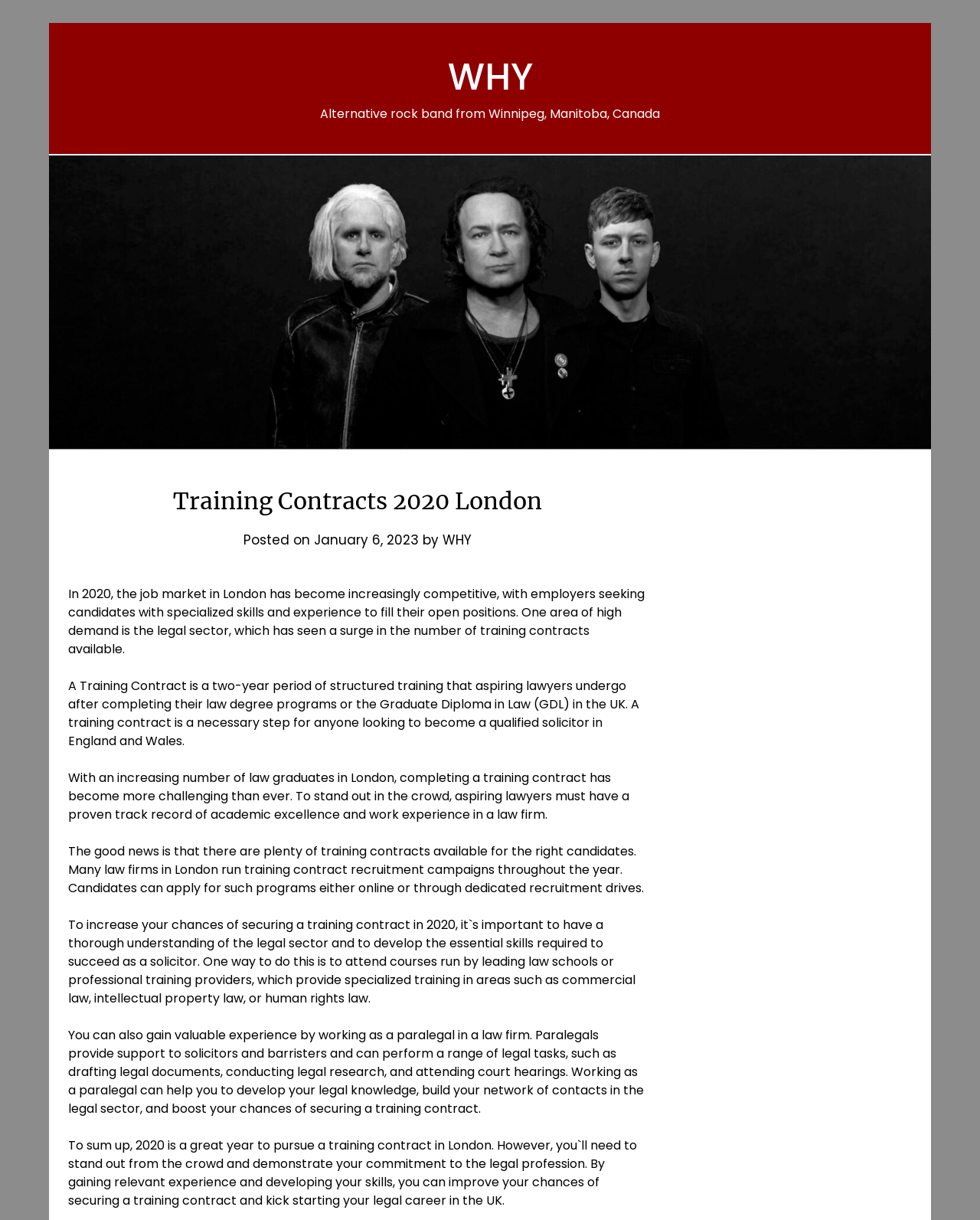Please find the bounding box coordinates (top-left x, top-left y, bottom-right x, bottom-right y) in the screenshot for the UI element described as follows: BitSummit

None